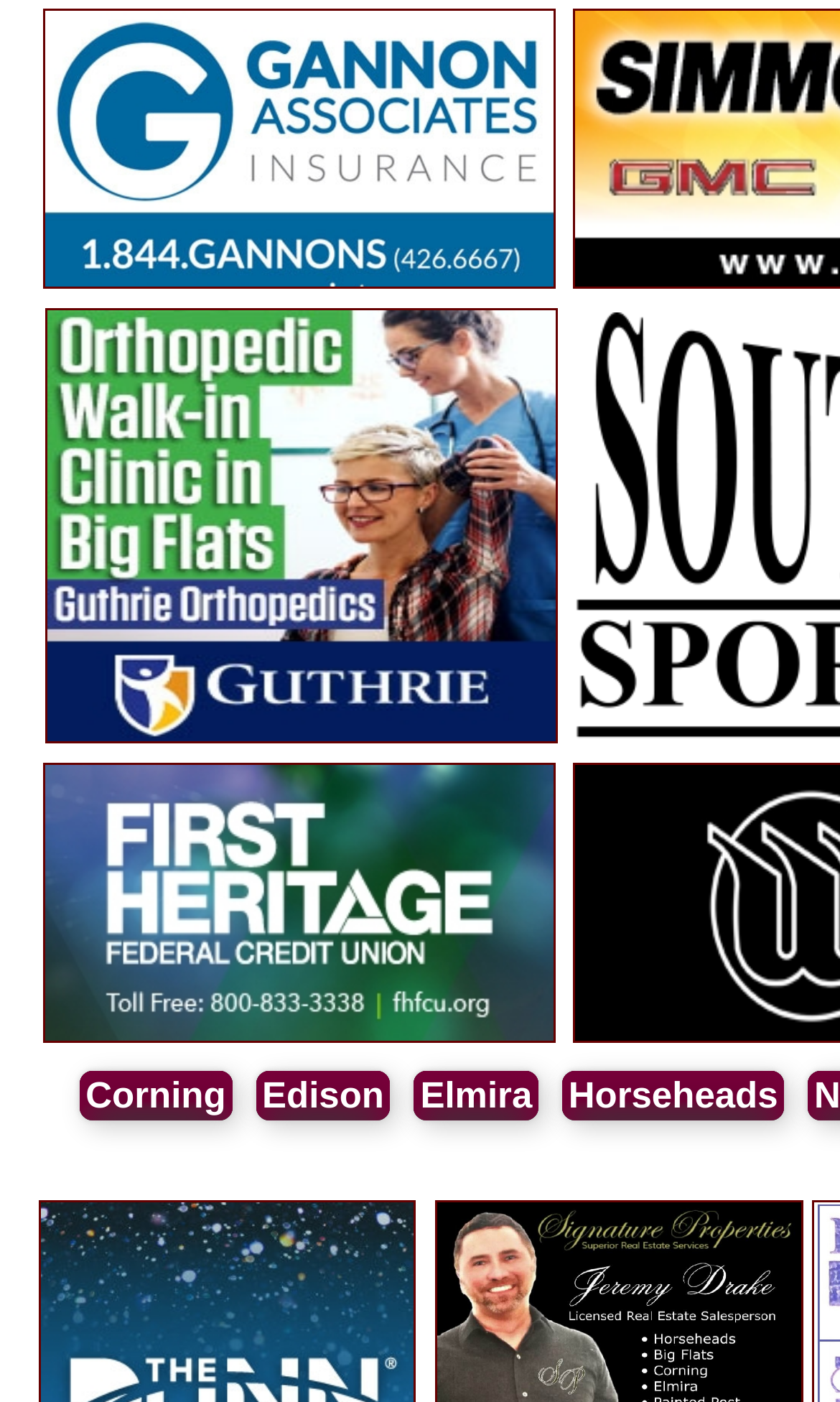Extract the bounding box coordinates for the UI element described as: "title="FIRST HERITAGE FCU"".

[0.046, 0.727, 0.667, 0.753]